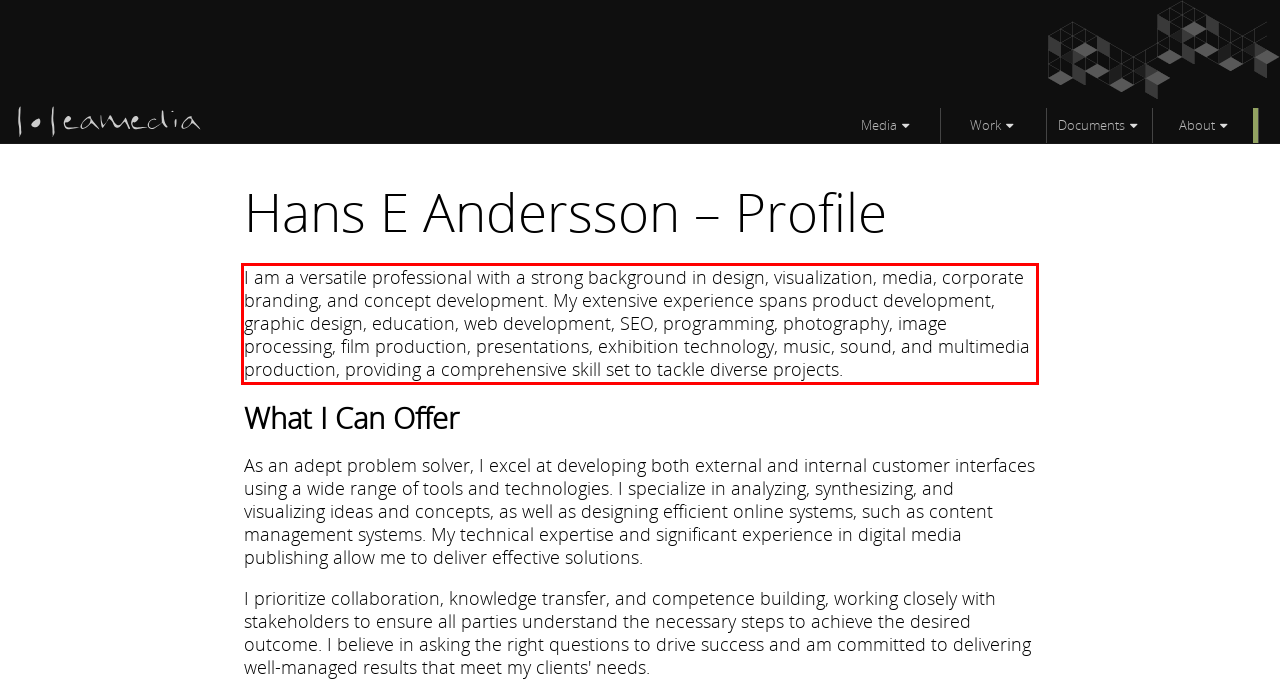Identify the text inside the red bounding box on the provided webpage screenshot by performing OCR.

I am a versatile professional with a strong background in design, visualization, media, corporate branding, and concept development. My extensive experience spans product development, graphic design, education, web development, SEO, programming, photography, image processing, film production, presentations, exhibition technology, music, sound, and multimedia production, providing a comprehensive skill set to tackle diverse projects.